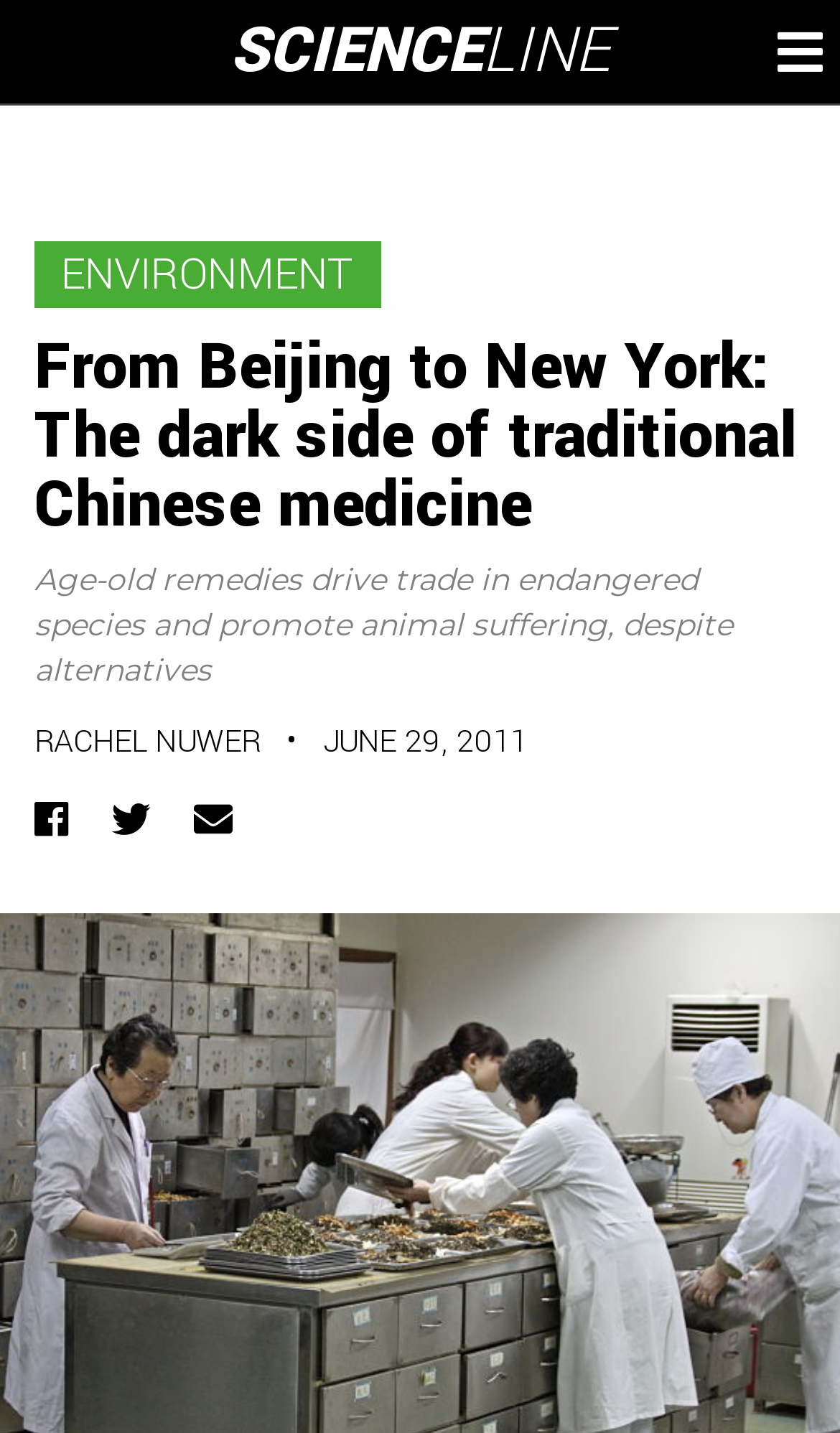What is the purpose of the 'Toggle Menu' button?
Look at the screenshot and respond with one word or a short phrase.

To show/hide menu